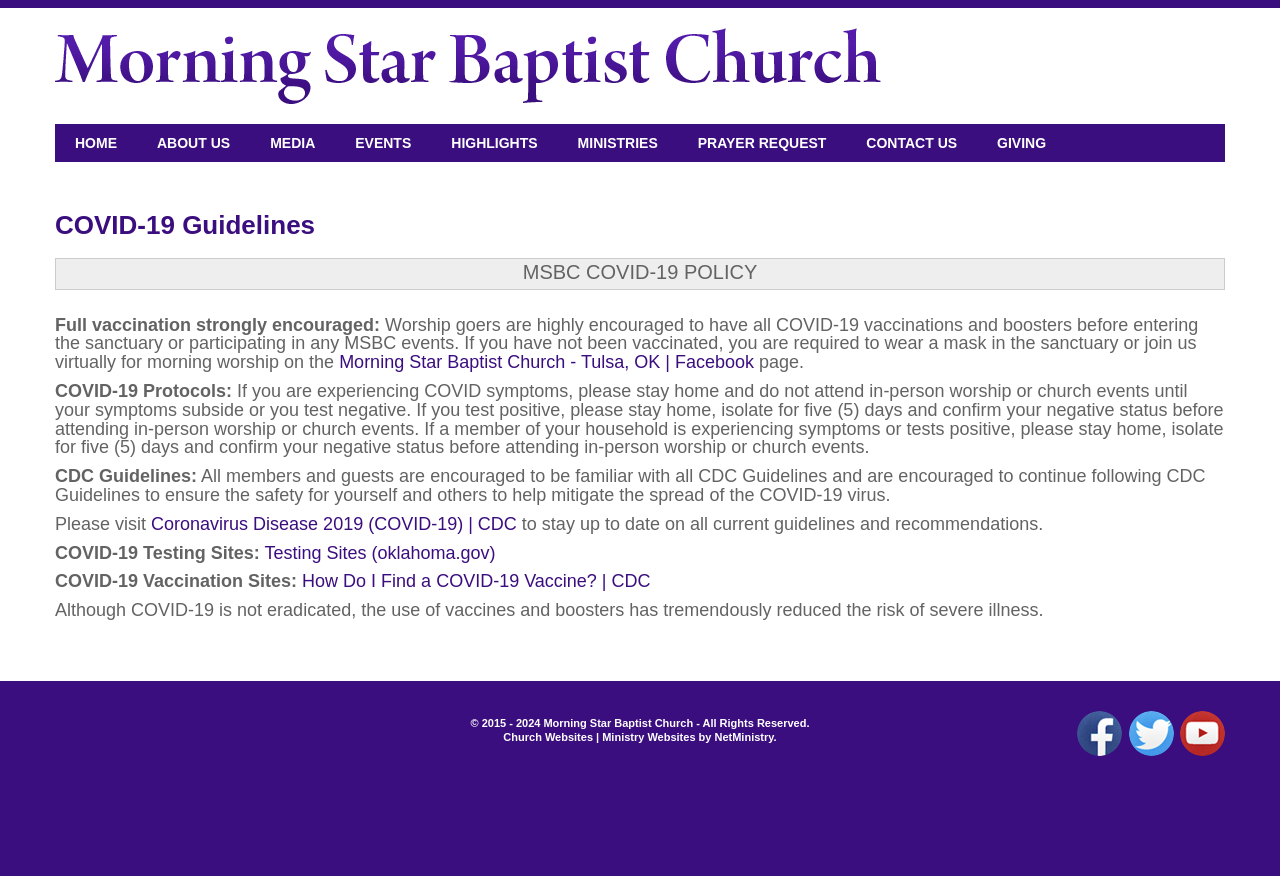Determine the bounding box coordinates of the UI element that matches the following description: "Testing Sites (oklahoma.gov)". The coordinates should be four float numbers between 0 and 1 in the format [left, top, right, bottom].

[0.207, 0.619, 0.387, 0.642]